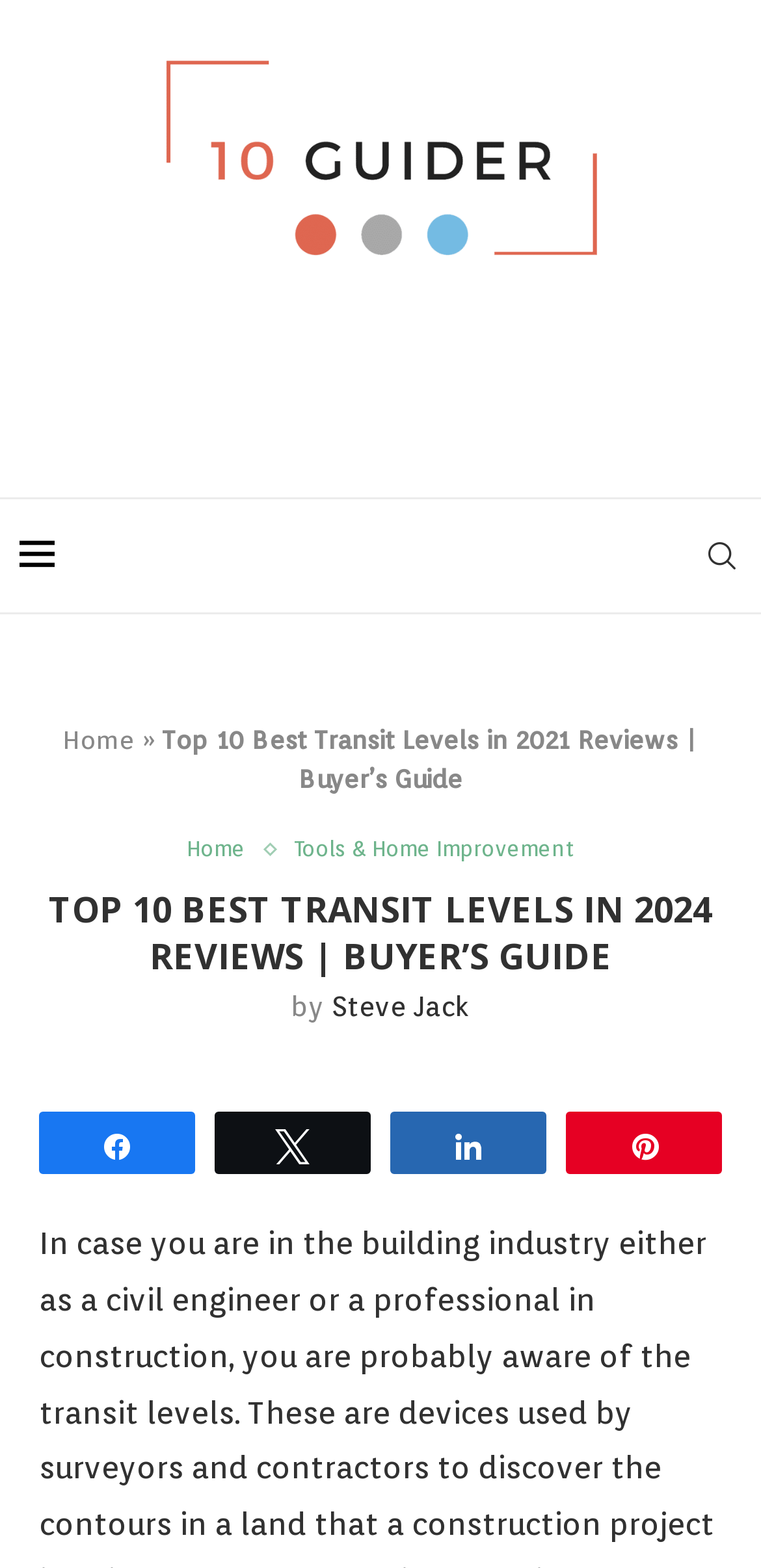Please find the bounding box coordinates of the element's region to be clicked to carry out this instruction: "search for something".

[0.923, 0.319, 0.974, 0.391]